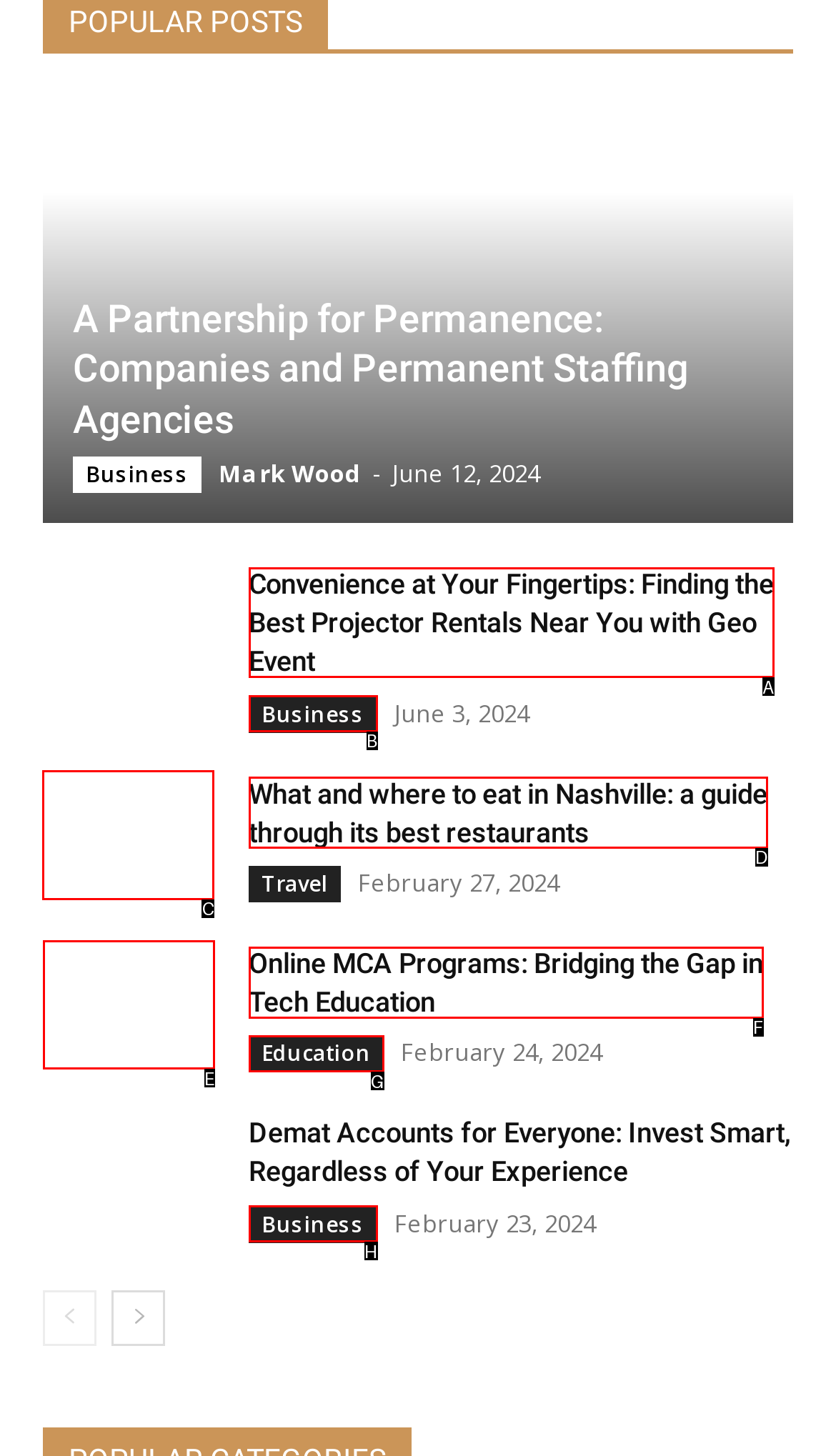Identify the correct option to click in order to accomplish the task: Read 'What and where to eat in Nashville: a guide through its best restaurants' Provide your answer with the letter of the selected choice.

C